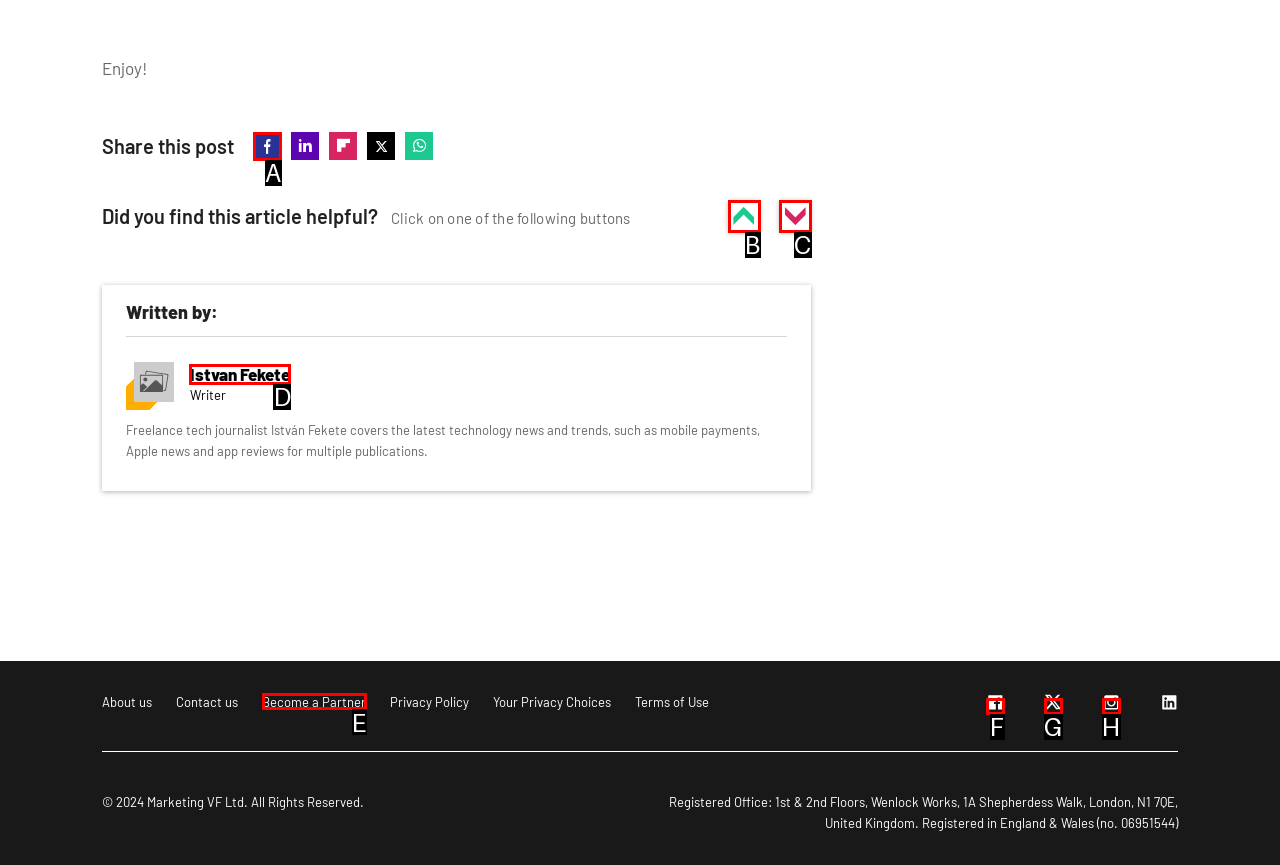From the given options, tell me which letter should be clicked to complete this task: Read more about the author
Answer with the letter only.

D